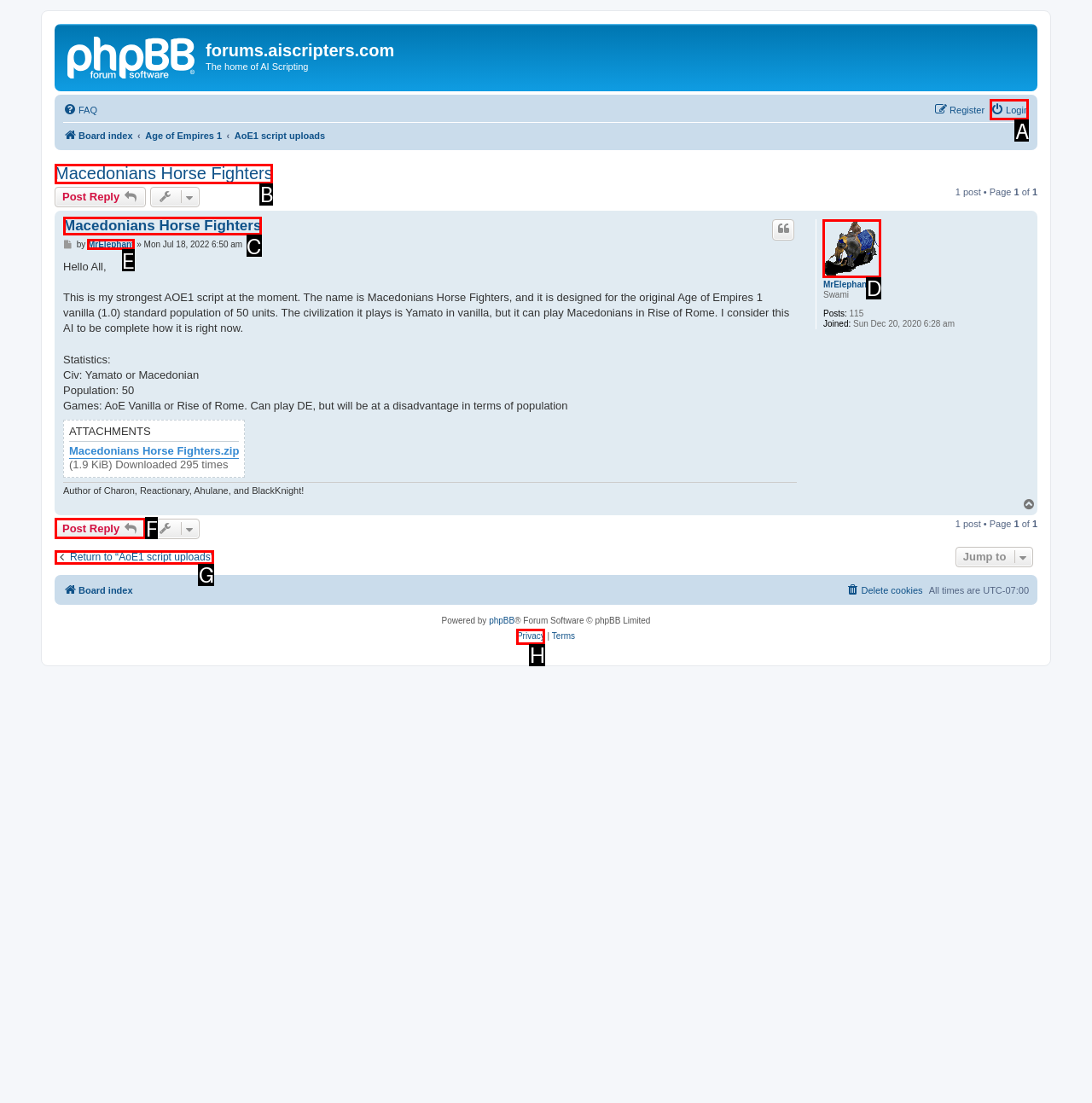Select the proper HTML element to perform the given task: Read the news article Answer with the corresponding letter from the provided choices.

None